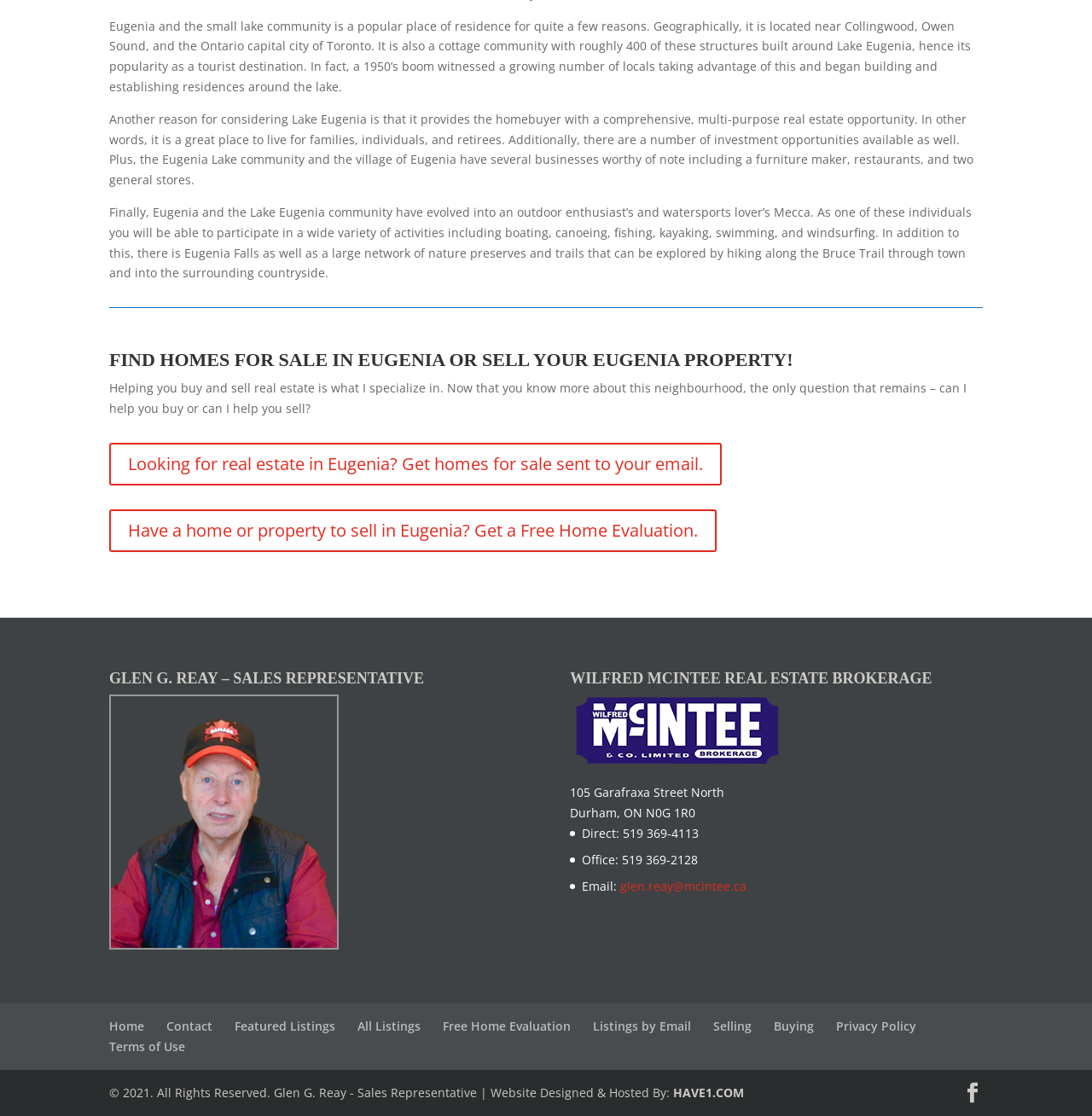Using the provided element description, identify the bounding box coordinates as (top-left x, top-left y, bottom-right x, bottom-right y). Ensure all values are between 0 and 1. Description: Selling

[0.653, 0.912, 0.688, 0.927]